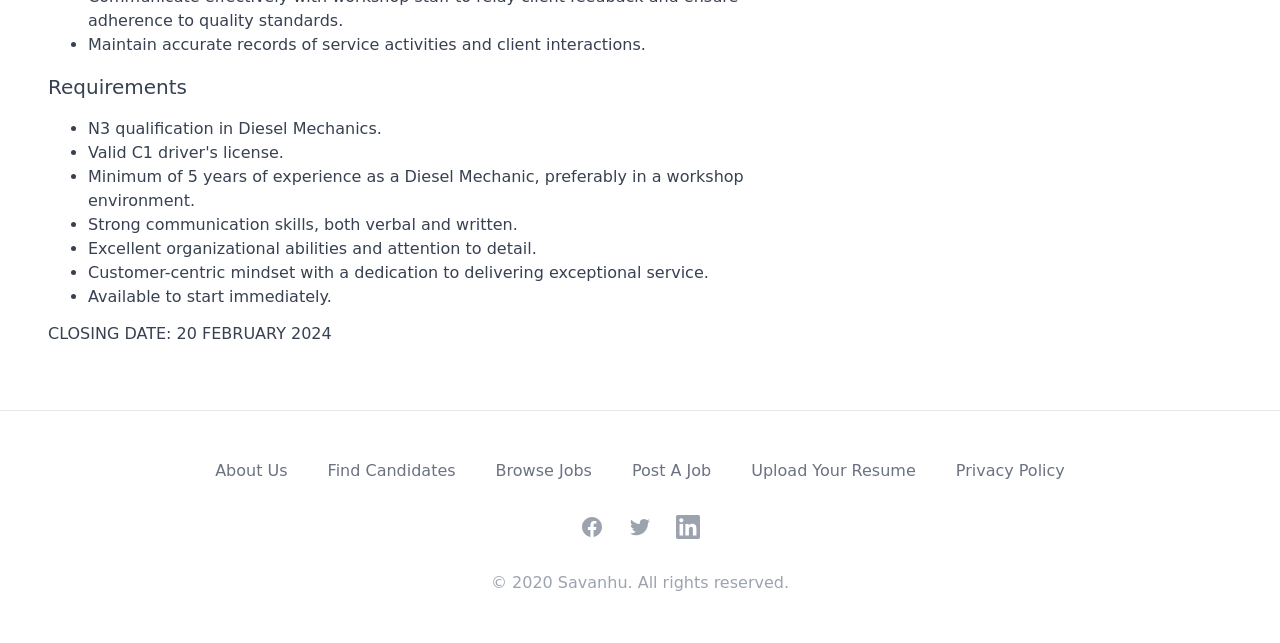Refer to the element description Find Candidates and identify the corresponding bounding box in the screenshot. Format the coordinates as (top-left x, top-left y, bottom-right x, bottom-right y) with values in the range of 0 to 1.

[0.256, 0.717, 0.356, 0.747]